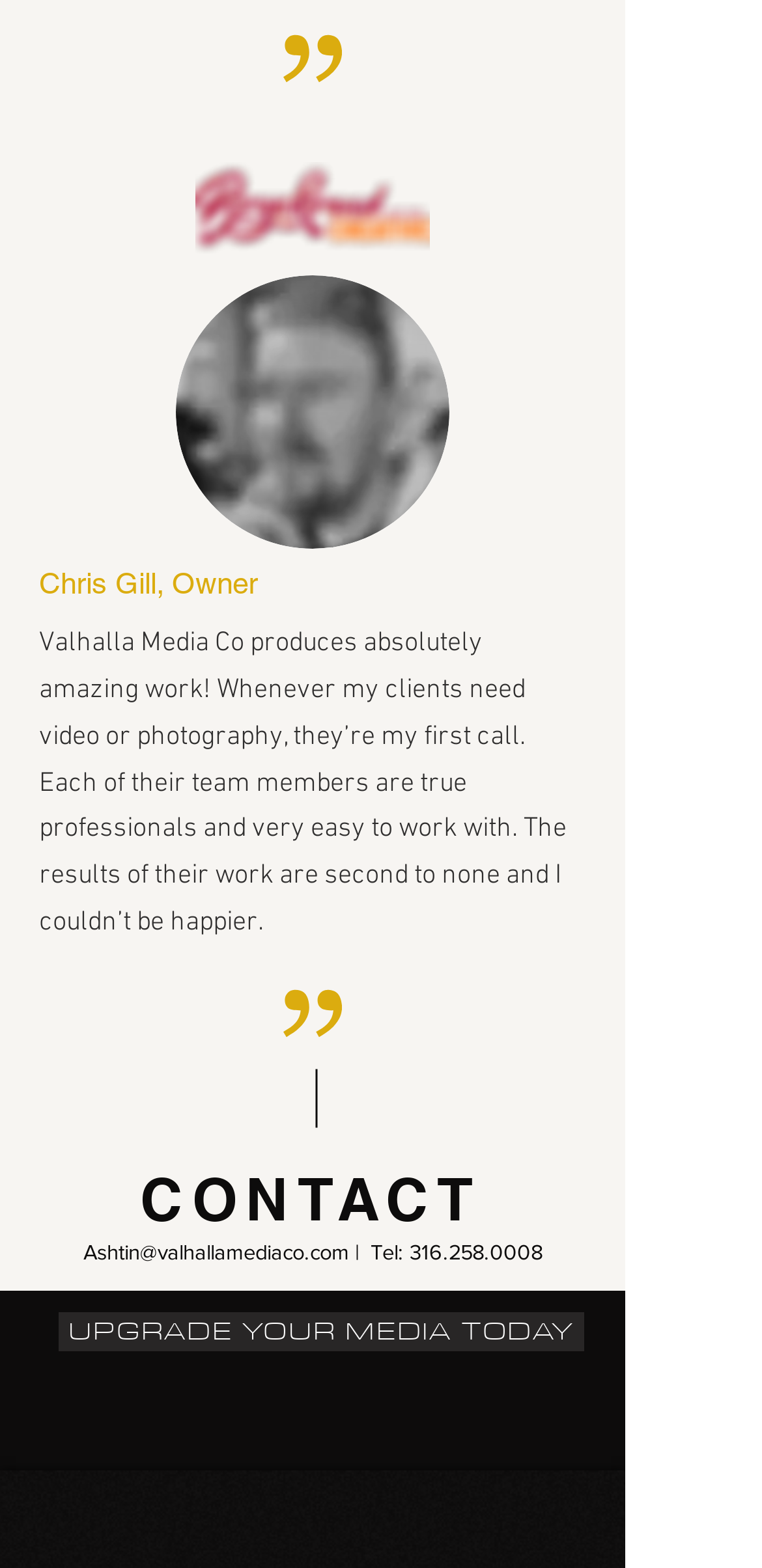Given the description input value="Website" name="url", predict the bounding box coordinates of the UI element. Ensure the coordinates are in the format (top-left x, top-left y, bottom-right x, bottom-right y) and all values are between 0 and 1.

None